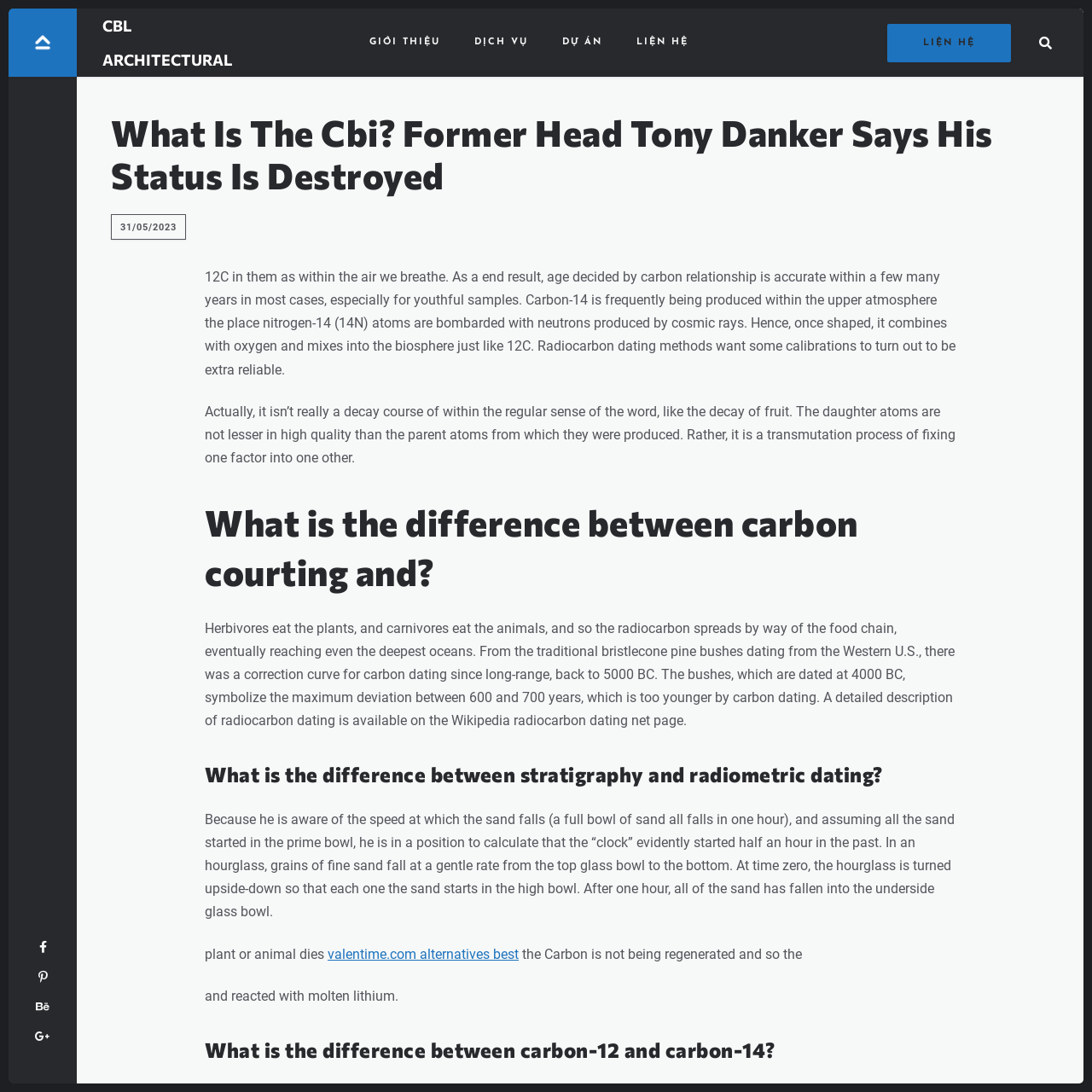Utilize the details in the image to thoroughly answer the following question: What is the date mentioned in the article?

The date mentioned in the article is '31/05/2023', which can be found below the main heading of the webpage.